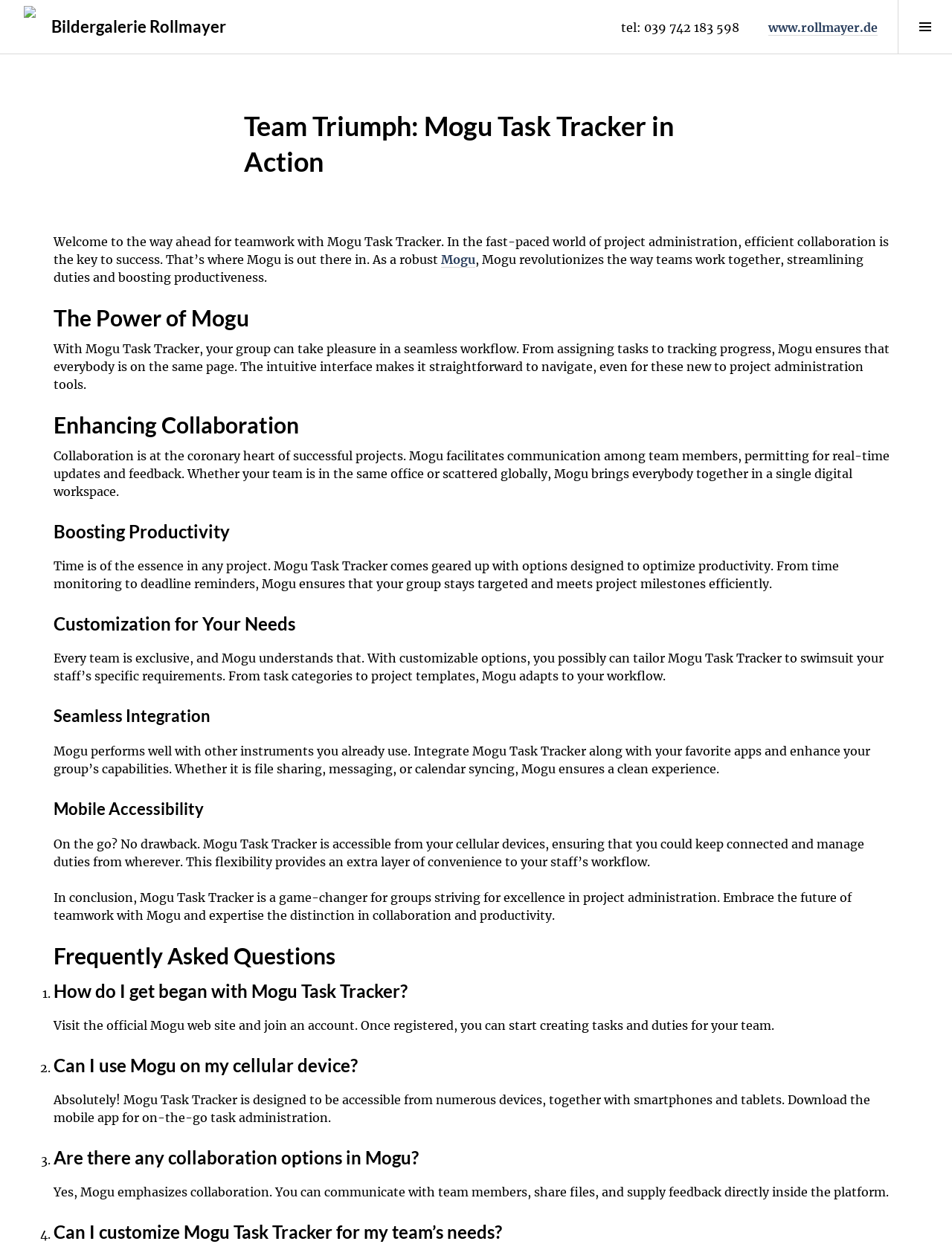Identify the bounding box coordinates for the UI element described as: "replica watches uk". The coordinates should be provided as four floats between 0 and 1: [left, top, right, bottom].

[0.067, 0.038, 0.155, 0.052]